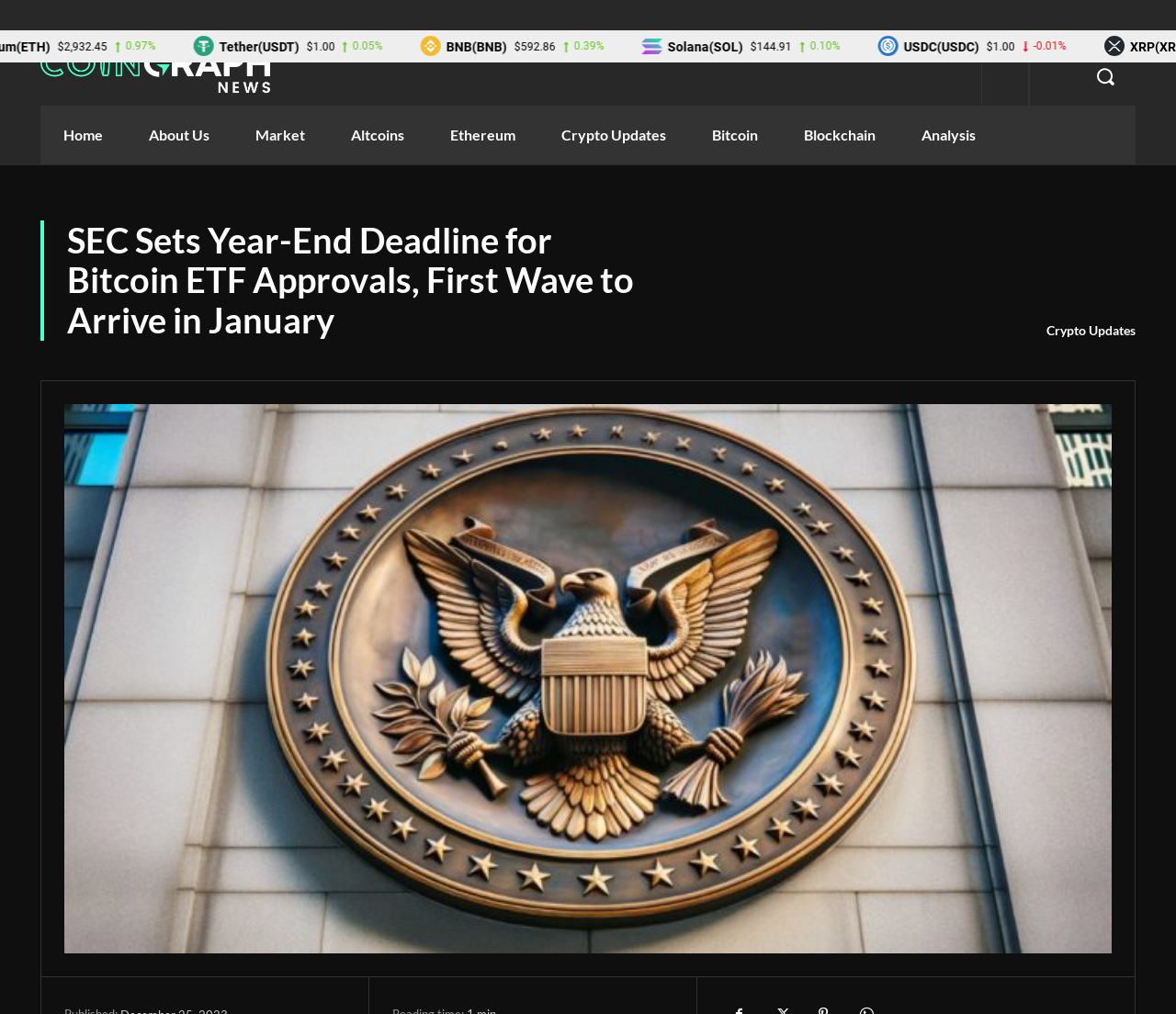Explain the webpage in detail.

The webpage appears to be a news article or blog post focused on cryptocurrency and financial markets. At the top left corner, there is a logo image, accompanied by a series of navigation links, including "Home", "About Us", "Market", "Altcoins", "Ethereum", "Crypto Updates", "Bitcoin", "Blockchain", and "Analysis". 

On the top right corner, there is a search button with a small magnifying glass icon. Below the navigation links, there is a prominent heading that reads "SEC Sets Year-End Deadline for Bitcoin ETF Approvals, First Wave to Arrive in January". 

The main content of the webpage is divided into several sections, each featuring a cryptocurrency, including Tether (USDT), Binance Coin (BNB), Solana (SOL), USDC (USDC), and Ripple (XRP). Each section displays the cryptocurrency's logo, name, current price, and percentage change. The sections are arranged in a horizontal layout, with the cryptocurrency logos and information displayed in a table format. 

There is also a small text at the top right corner, displaying a percentage value of 0.97%. The overall layout of the webpage is organized, with clear headings and concise text, making it easy to navigate and understand.